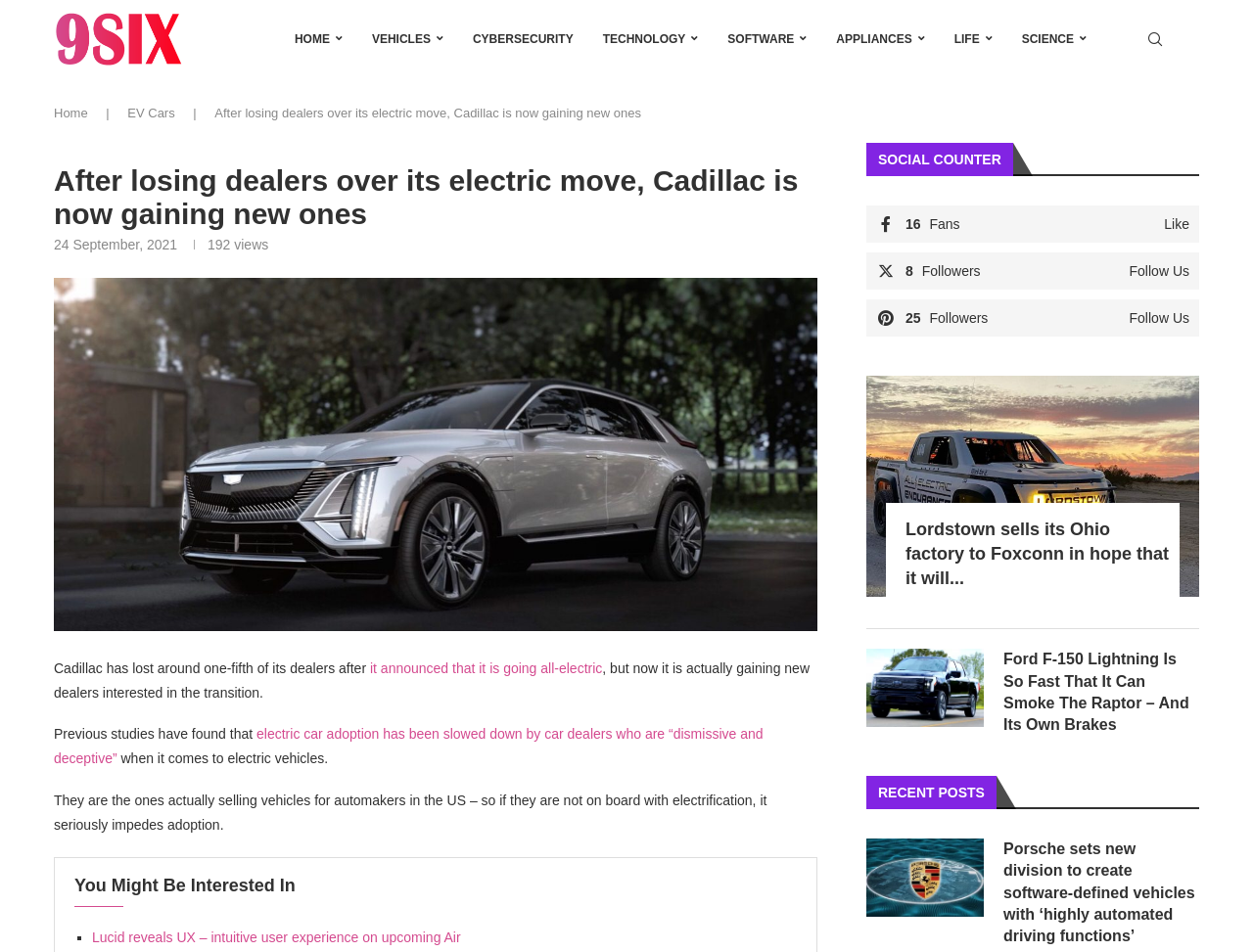Kindly determine the bounding box coordinates for the clickable area to achieve the given instruction: "Click on the 'arándanos' link".

None